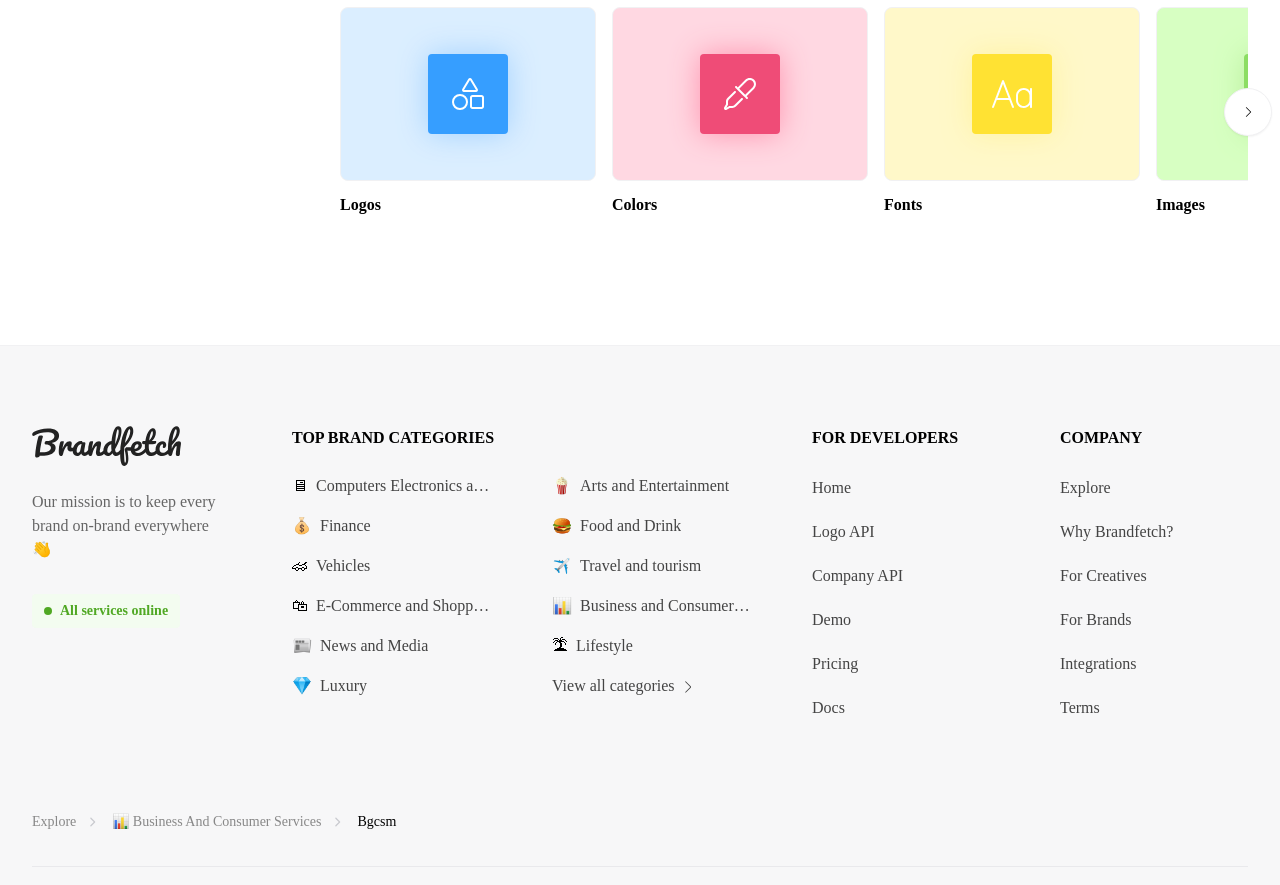Please study the image and answer the question comprehensively:
What is the logo of the brand?

The logo of the brand is 'Brandfetch' which is an image located at the top left corner of the webpage with a bounding box of [0.025, 0.482, 0.141, 0.527].